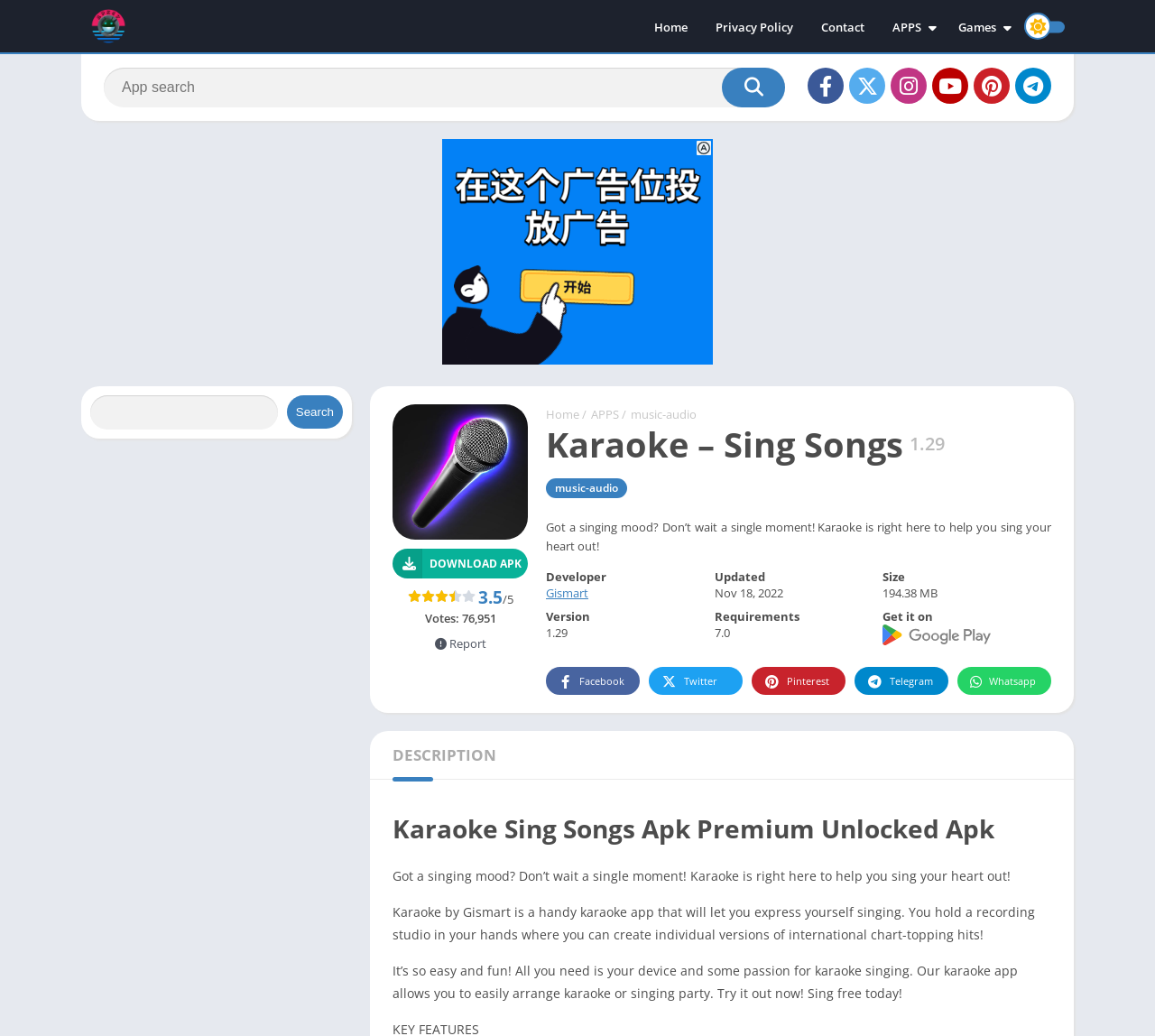Please predict the bounding box coordinates of the element's region where a click is necessary to complete the following instruction: "Check the developer's information". The coordinates should be represented by four float numbers between 0 and 1, i.e., [left, top, right, bottom].

[0.473, 0.548, 0.525, 0.564]